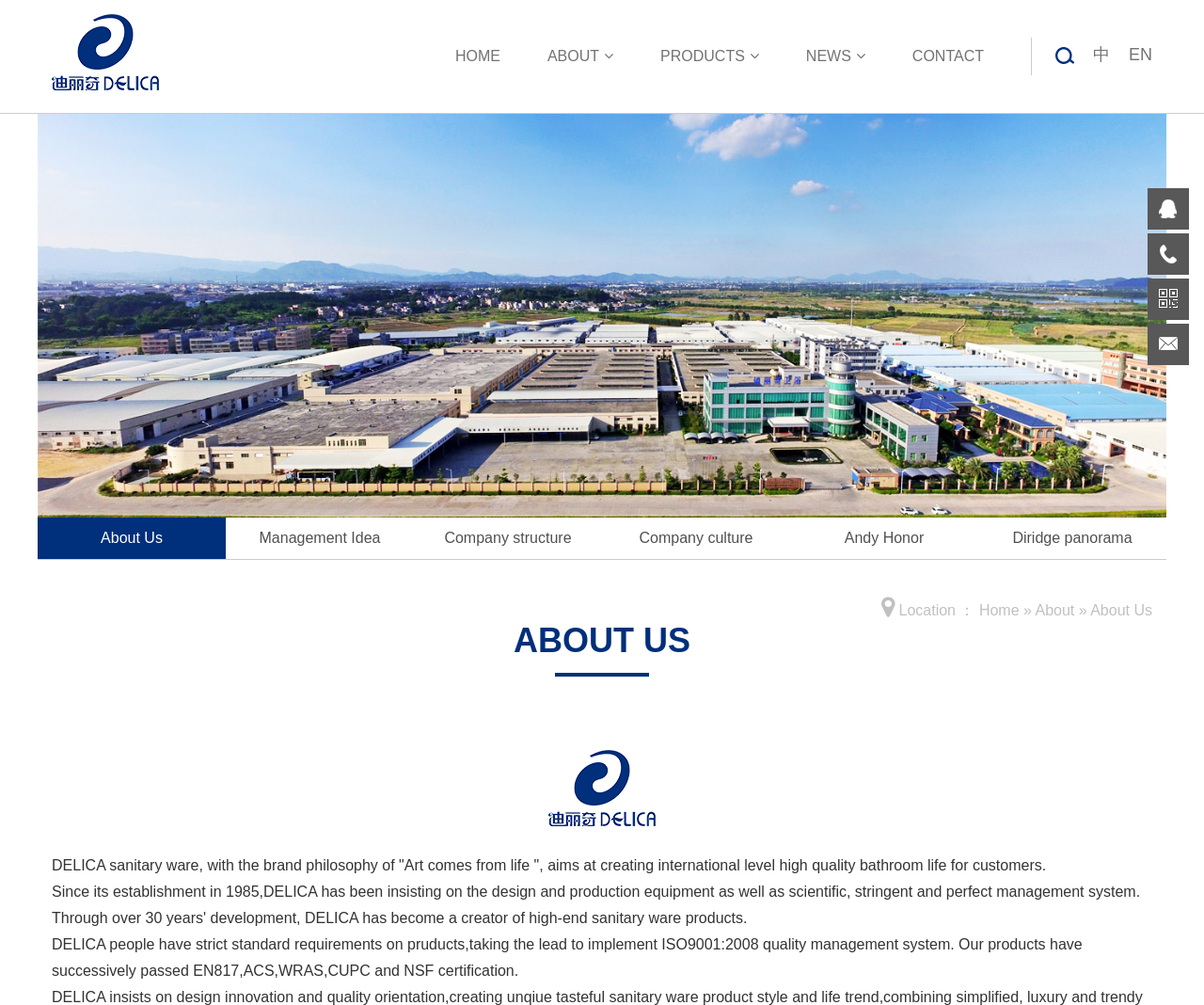Locate the bounding box coordinates of the area that needs to be clicked to fulfill the following instruction: "Click HOME". The coordinates should be in the format of four float numbers between 0 and 1, namely [left, top, right, bottom].

[0.359, 0.023, 0.435, 0.089]